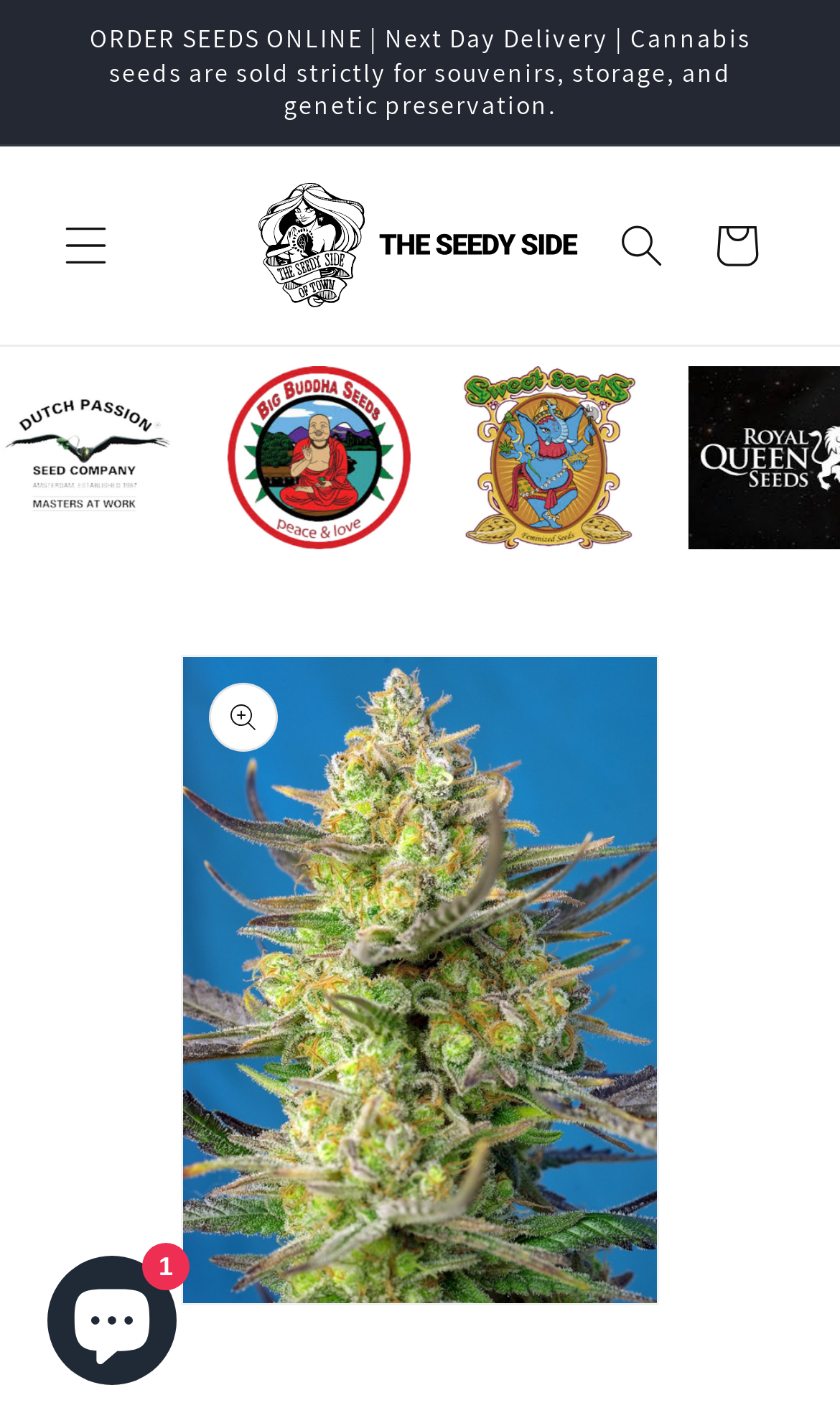Is the chat window expanded?
Please provide a single word or phrase as the answer based on the screenshot.

Yes